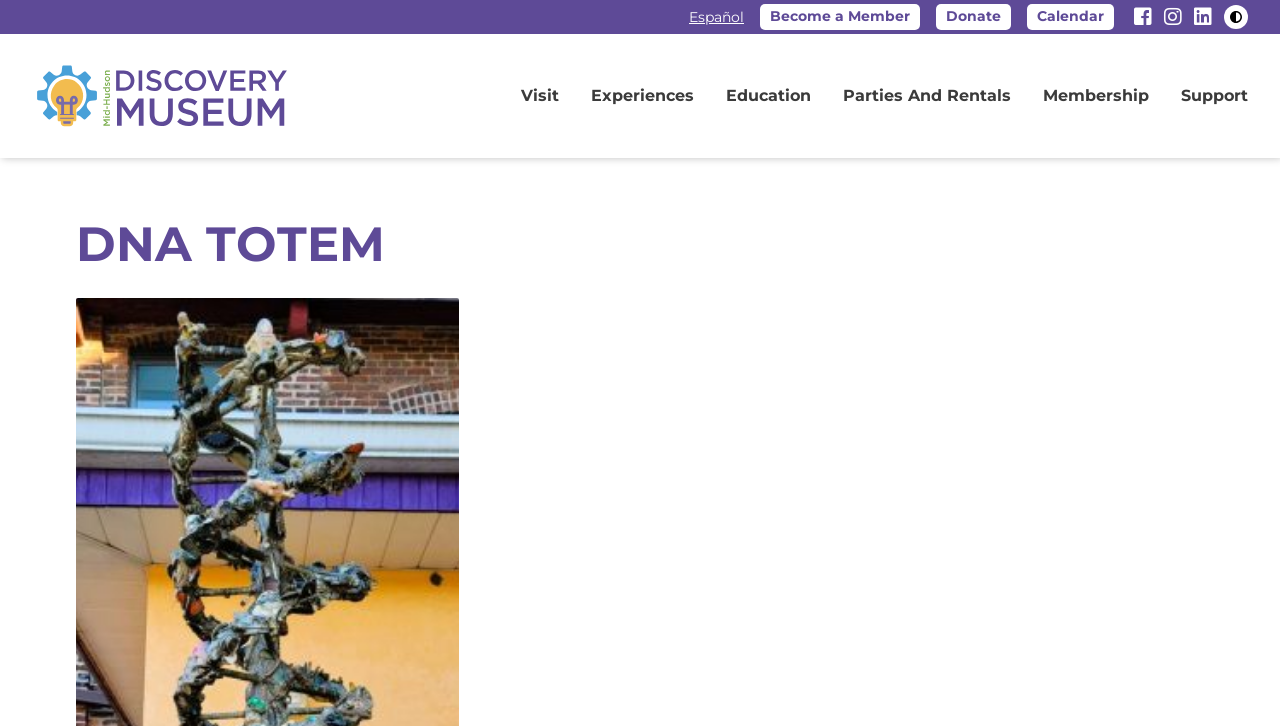Describe all the key features and sections of the webpage thoroughly.

The webpage is about the DNA Totem at the Mid-Hudson Discovery Museum. At the top left corner, there is a link to skip to the content. To the right of it, there are several links, including "Español", "Become a Member", "Donate", "Calendar", and social media links to Facebook, Instagram, and LinkedIn. These links are aligned horizontally and take up about half of the top section of the page. 

On the top right corner, there is a link to toggle high contrast mode, accompanied by an image. Below the top section, there is a link to the Mid-Hudson Discovery Museum, positioned near the top left corner. 

The main navigation menu is located below the top section, spanning across the page. It contains several links, including "Visit", "Experiences", "Education", "Parties And Rentals", "Membership", and "Support". These links are aligned horizontally and take up about half of the page's width.

The main content of the page is a heading that reads "DNA TOTEM", positioned near the top center of the page.